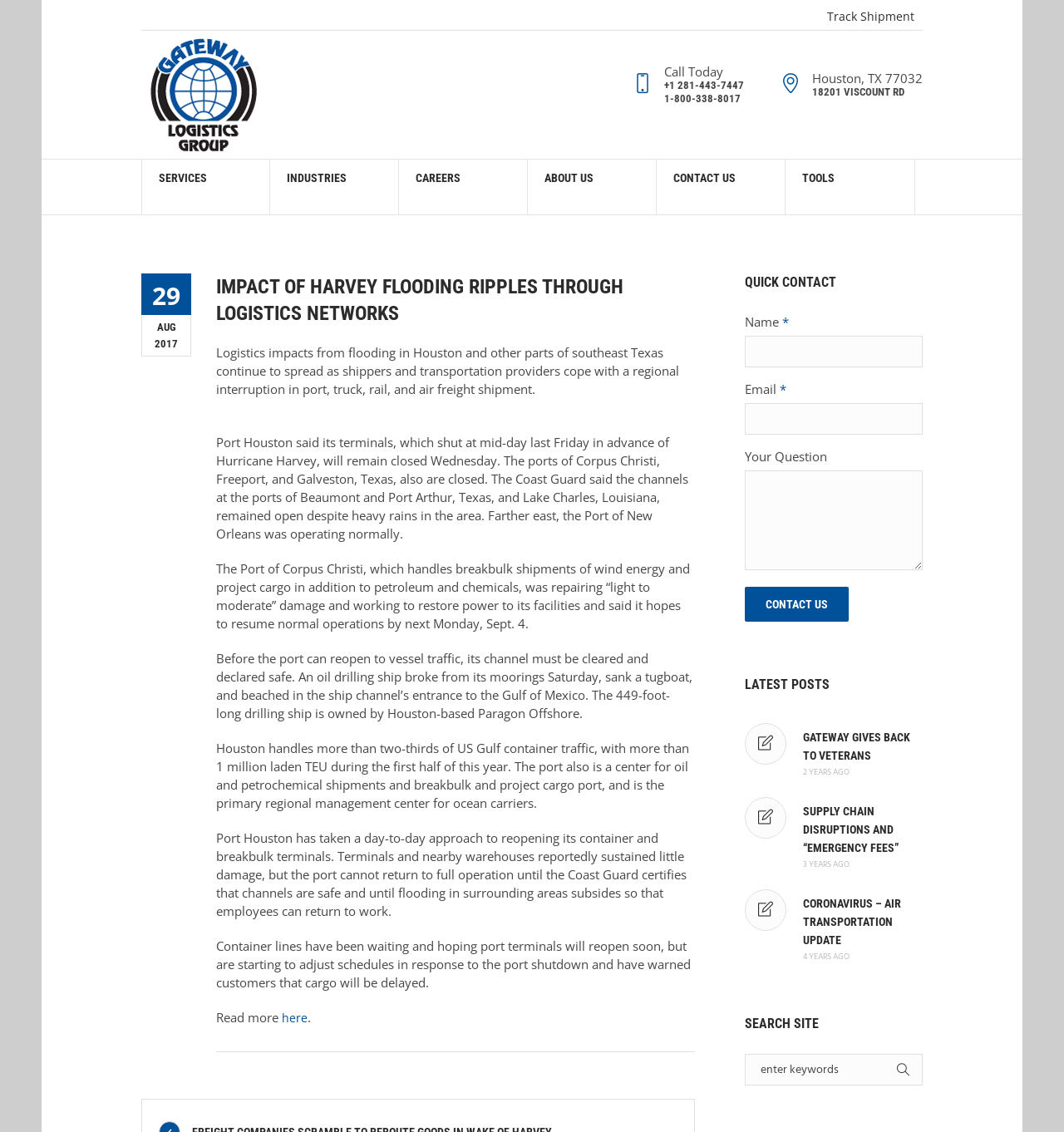What is the purpose of the 'Track Shipment' link?
Could you please answer the question thoroughly and with as much detail as possible?

The 'Track Shipment' link is located at the top right corner of the webpage, and its purpose is to allow users to track their shipments, likely through Gateway Logistics Group's services.